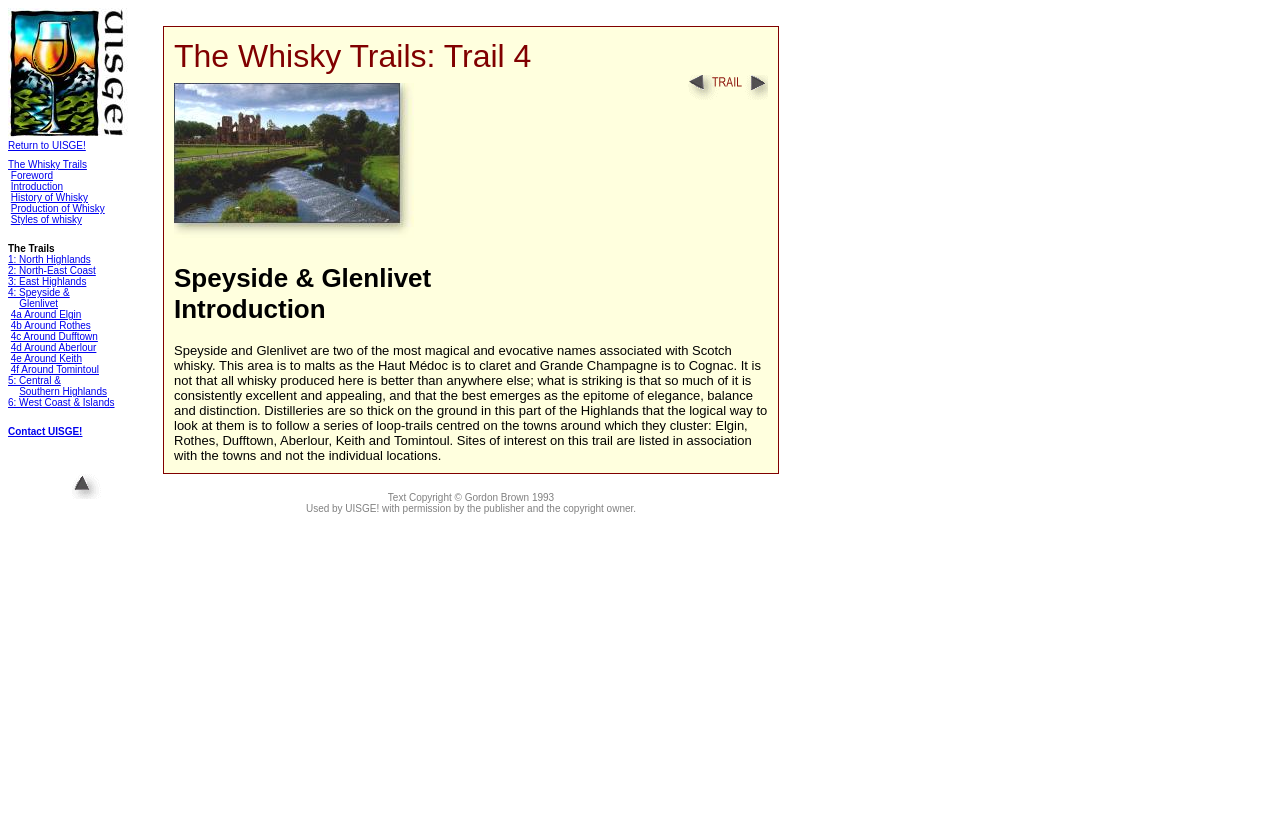How many towns are mentioned in the whisky trail?
Using the image provided, answer with just one word or phrase.

6